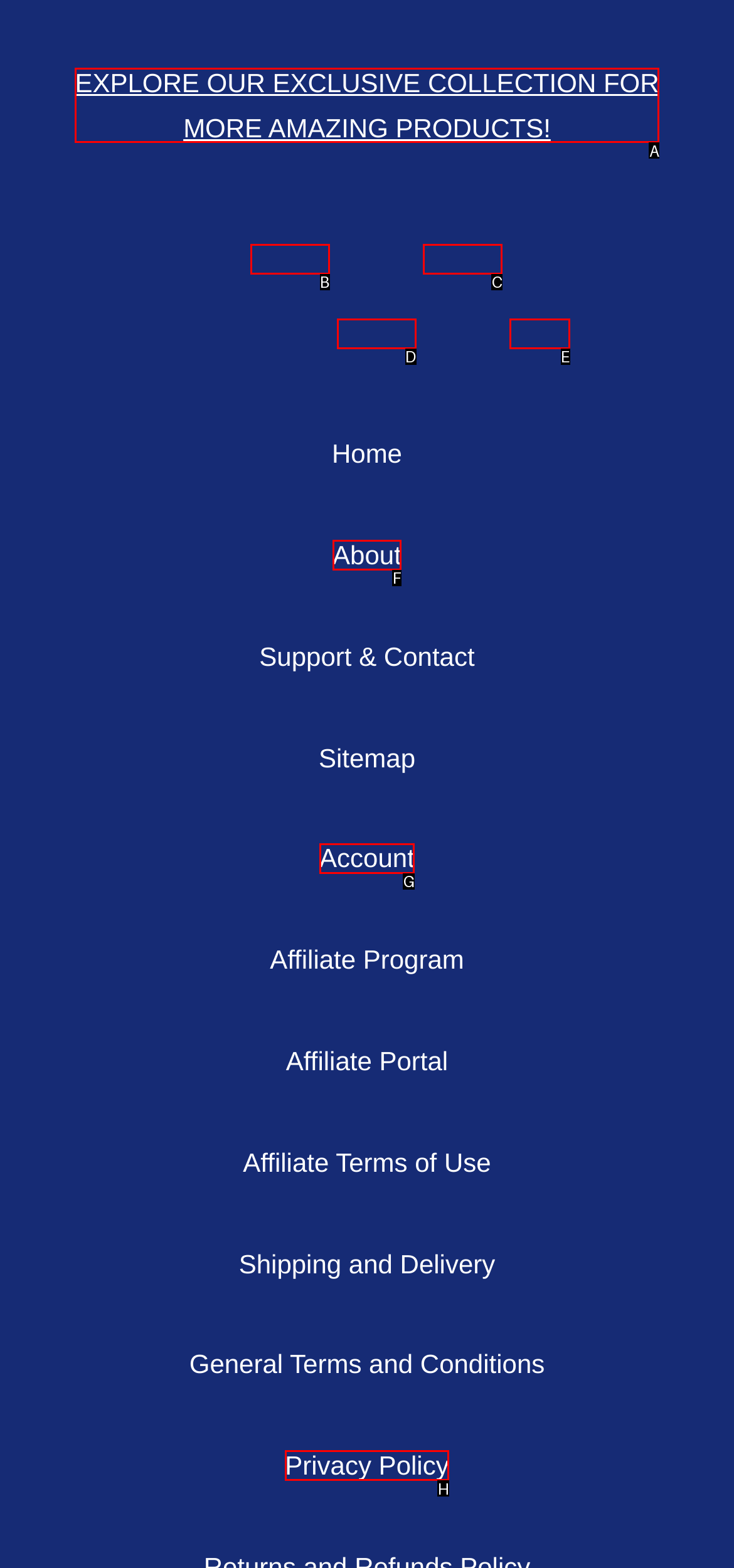Tell me which one HTML element best matches the description: About Answer with the option's letter from the given choices directly.

F